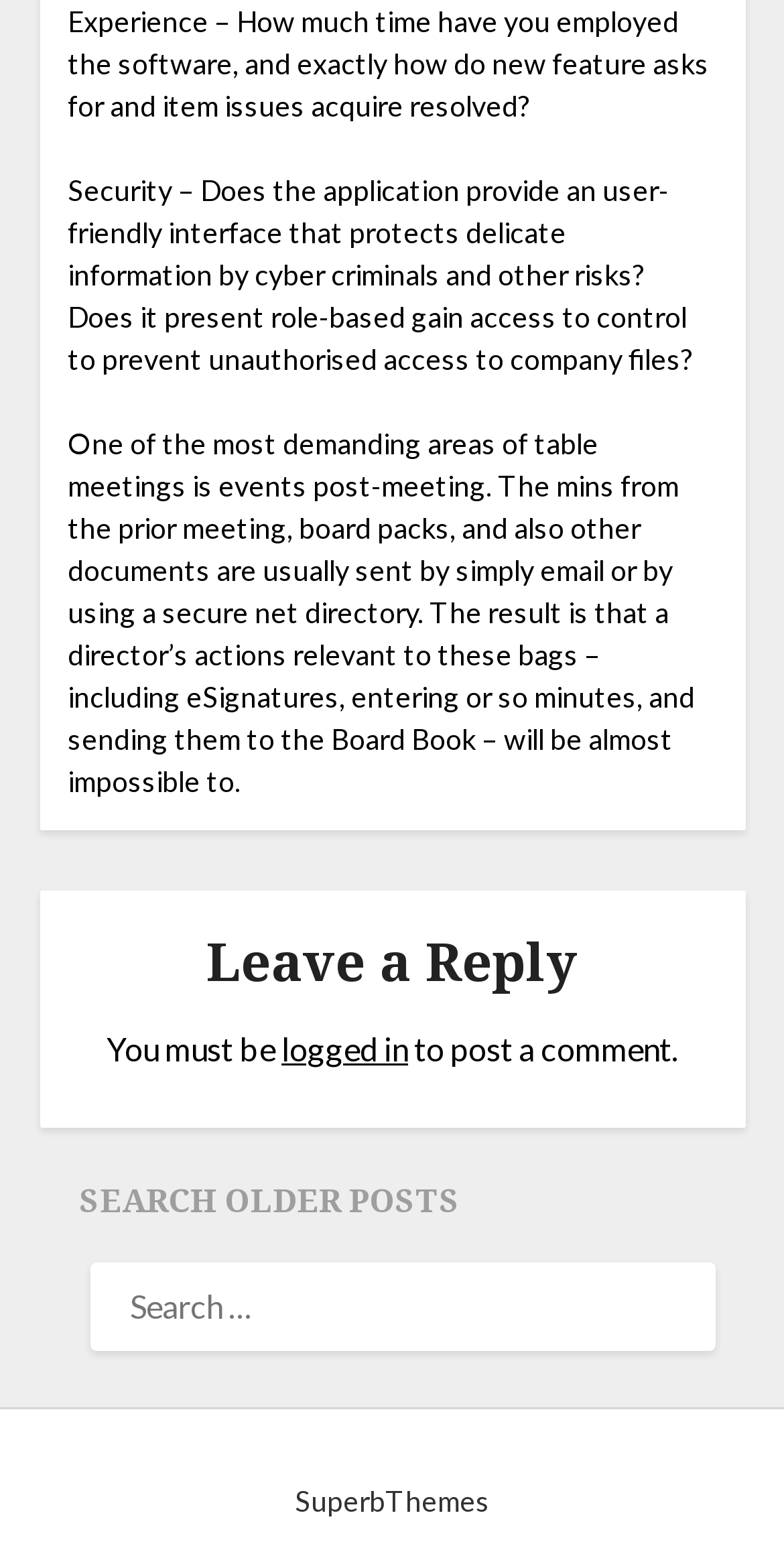Identify the coordinates of the bounding box for the element described below: "Binary Hints". Return the coordinates as four float numbers between 0 and 1: [left, top, right, bottom].

None